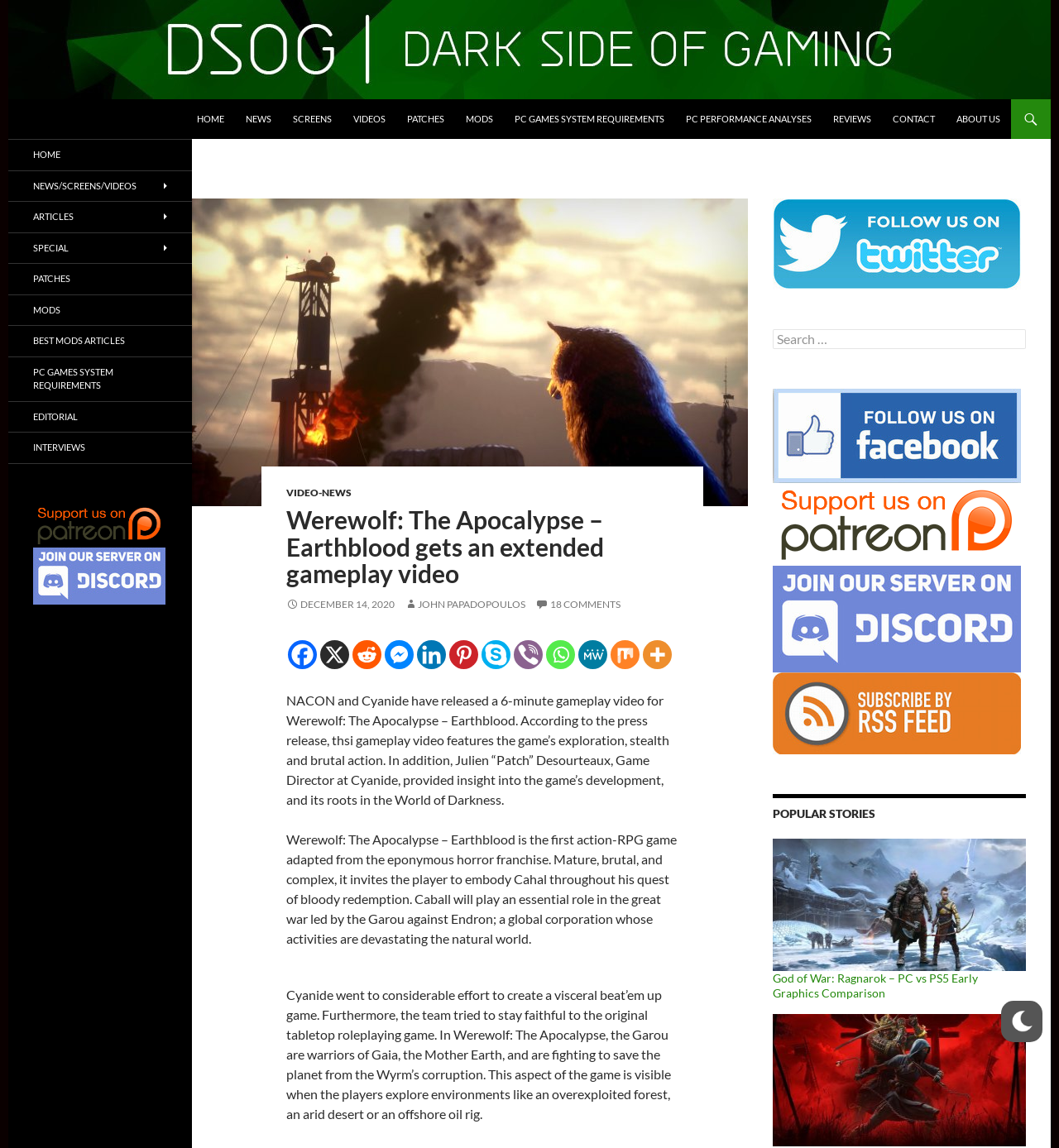What is the name of the game director mentioned in the article?
Using the image as a reference, answer with just one word or a short phrase.

Julien “Patch” Desourteaux